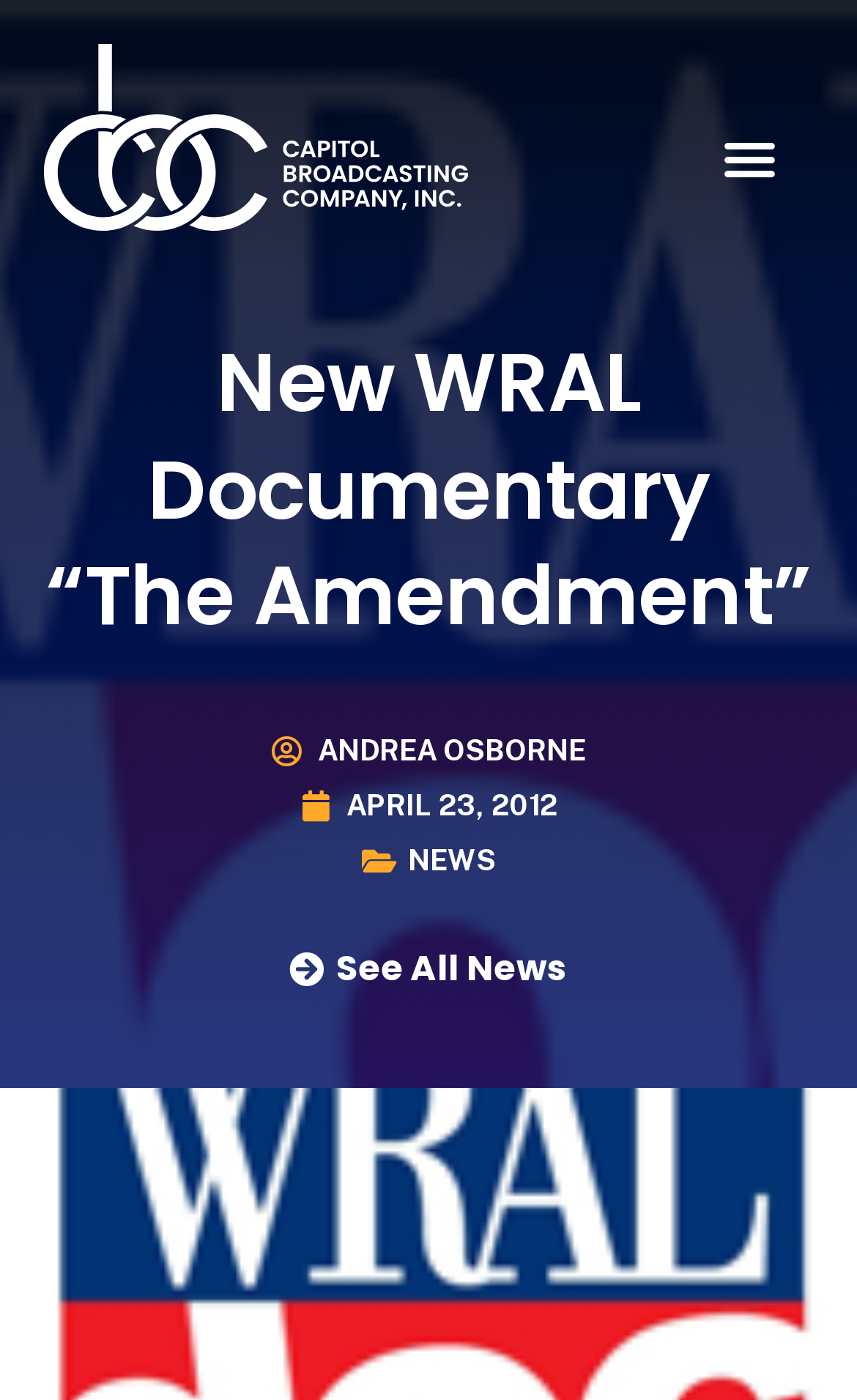What is the text of the webpage's headline?

New WRAL Documentary “The Amendment”